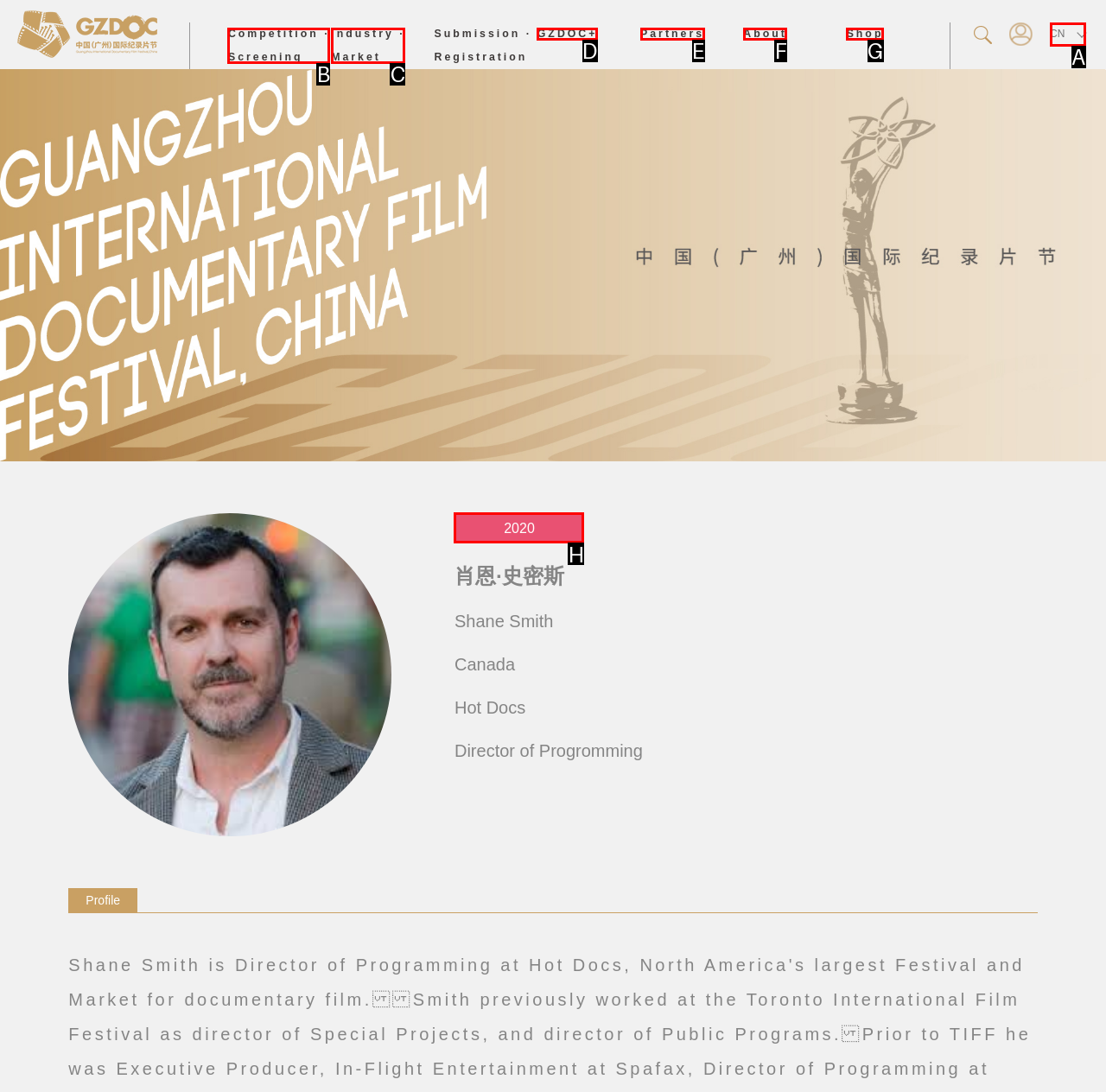Identify the HTML element that corresponds to the description: 2020 Provide the letter of the matching option directly from the choices.

H